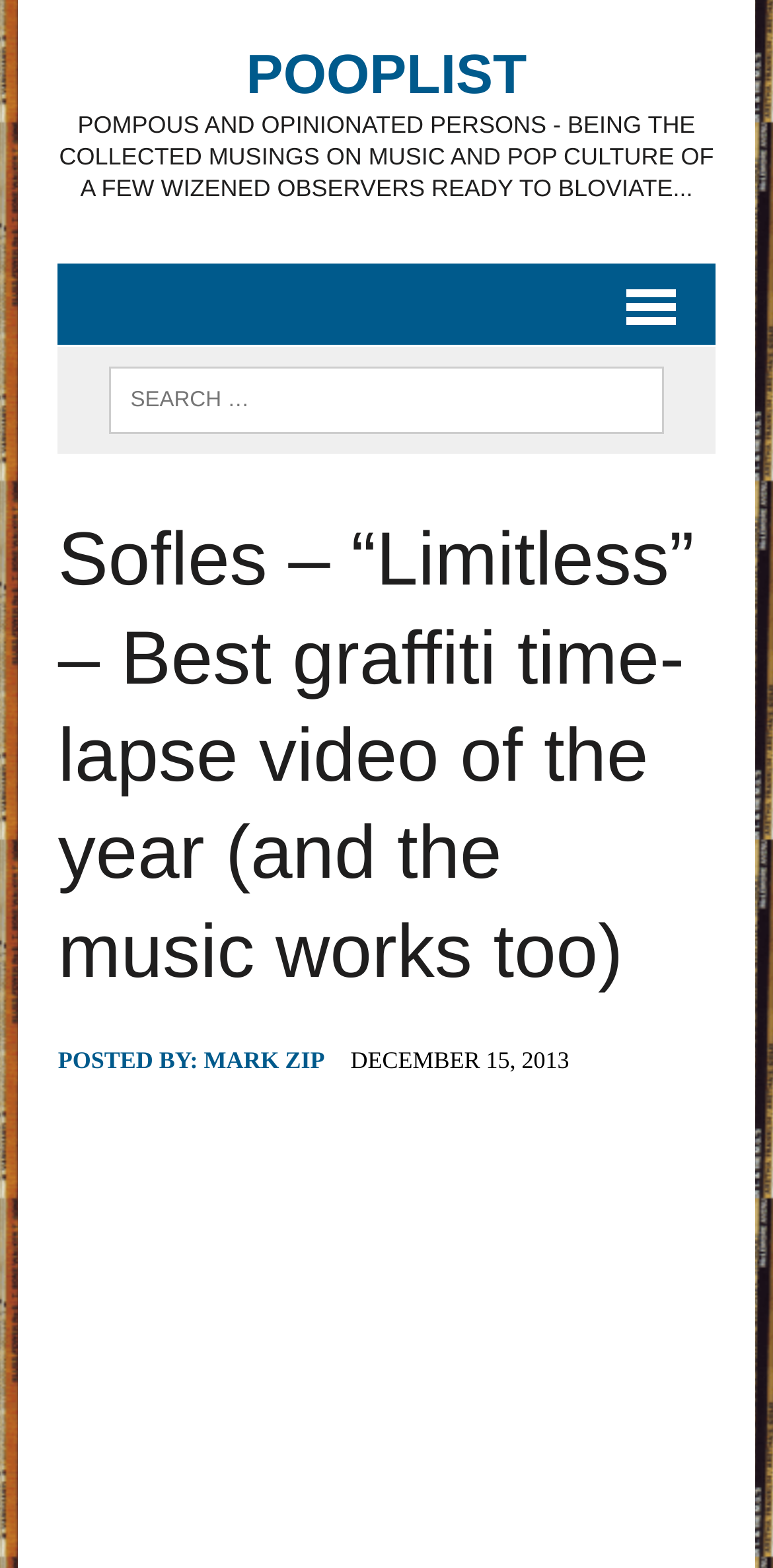When was the article posted?
Using the visual information, answer the question in a single word or phrase.

December 15, 2013